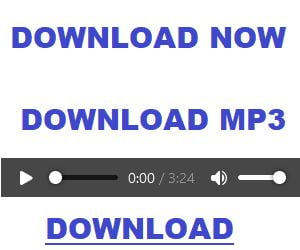What is the emphasized action on the audio file download options?
Refer to the image and provide a thorough answer to the question.

The audio file download options prominently feature clear, bold text that emphasizes 'DOWNLOAD NOW' and 'DOWNLOAD MP3', indicating that the primary action intended for the user is to download the audio file immediately.